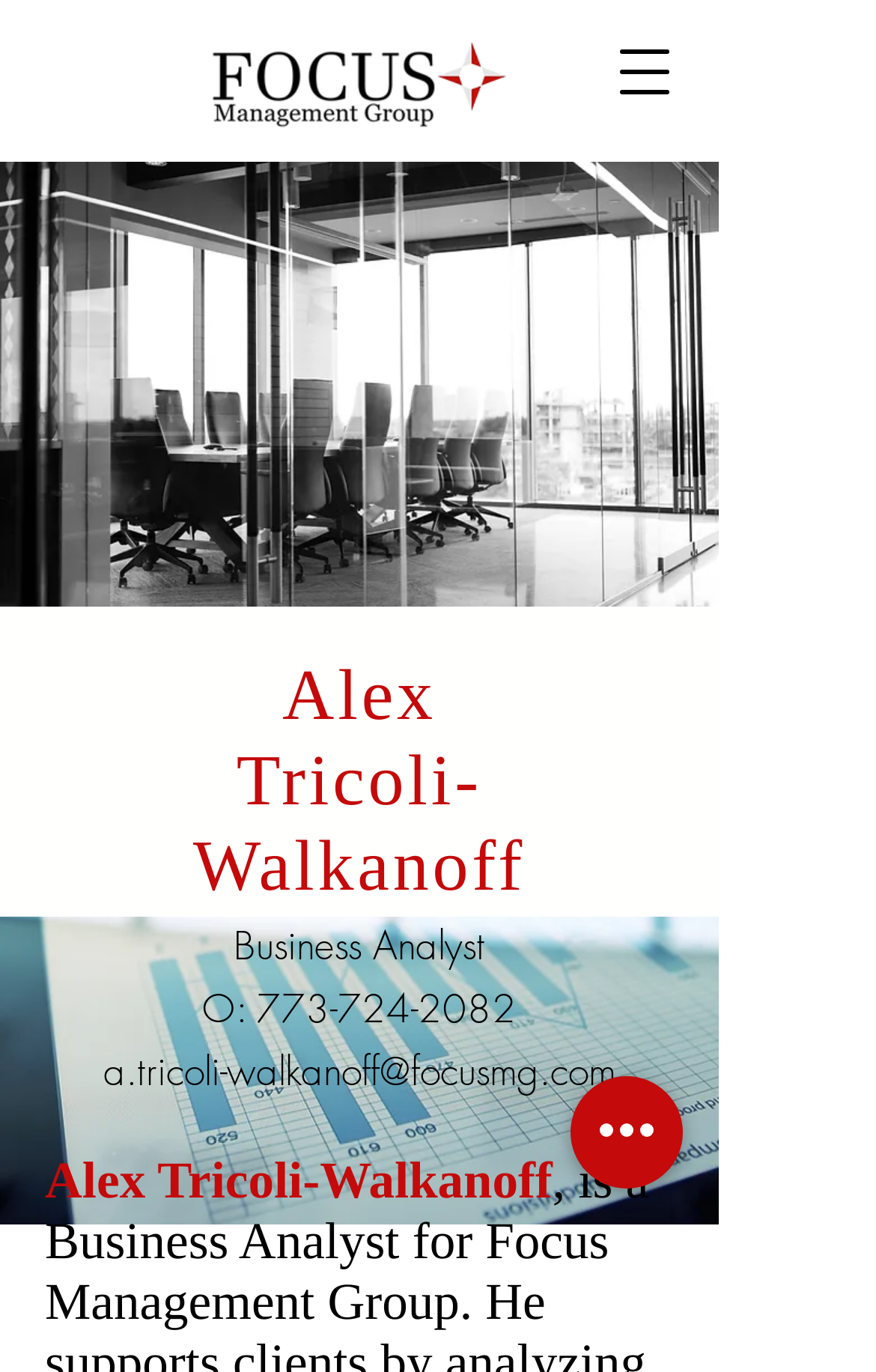Please determine the bounding box of the UI element that matches this description: Federal Communications Commission. The coordinates should be given as (top-left x, top-left y, bottom-right x, bottom-right y), with all values between 0 and 1.

None